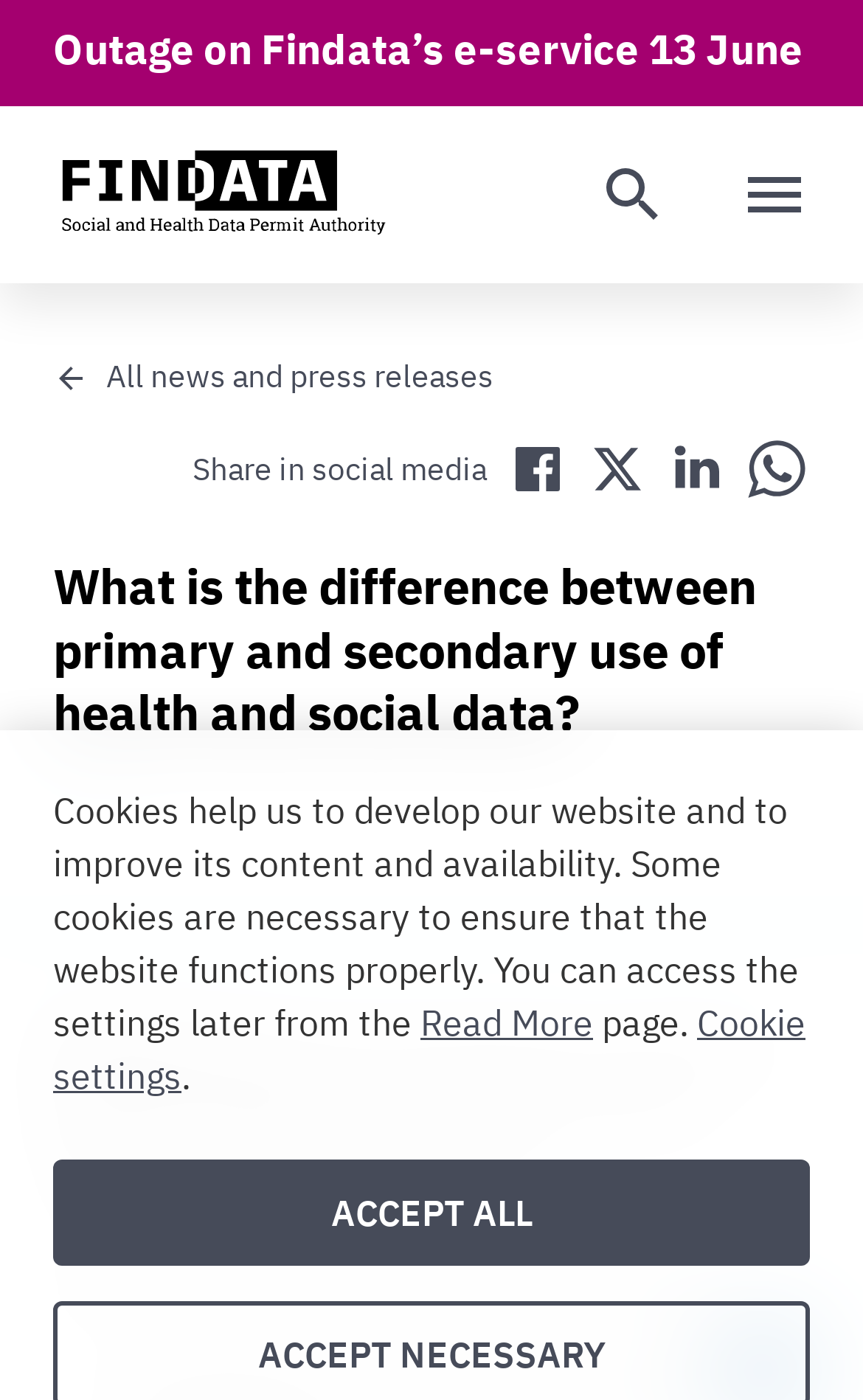Please find the main title text of this webpage.

What is the difference between primary and secondary use of health and social data?